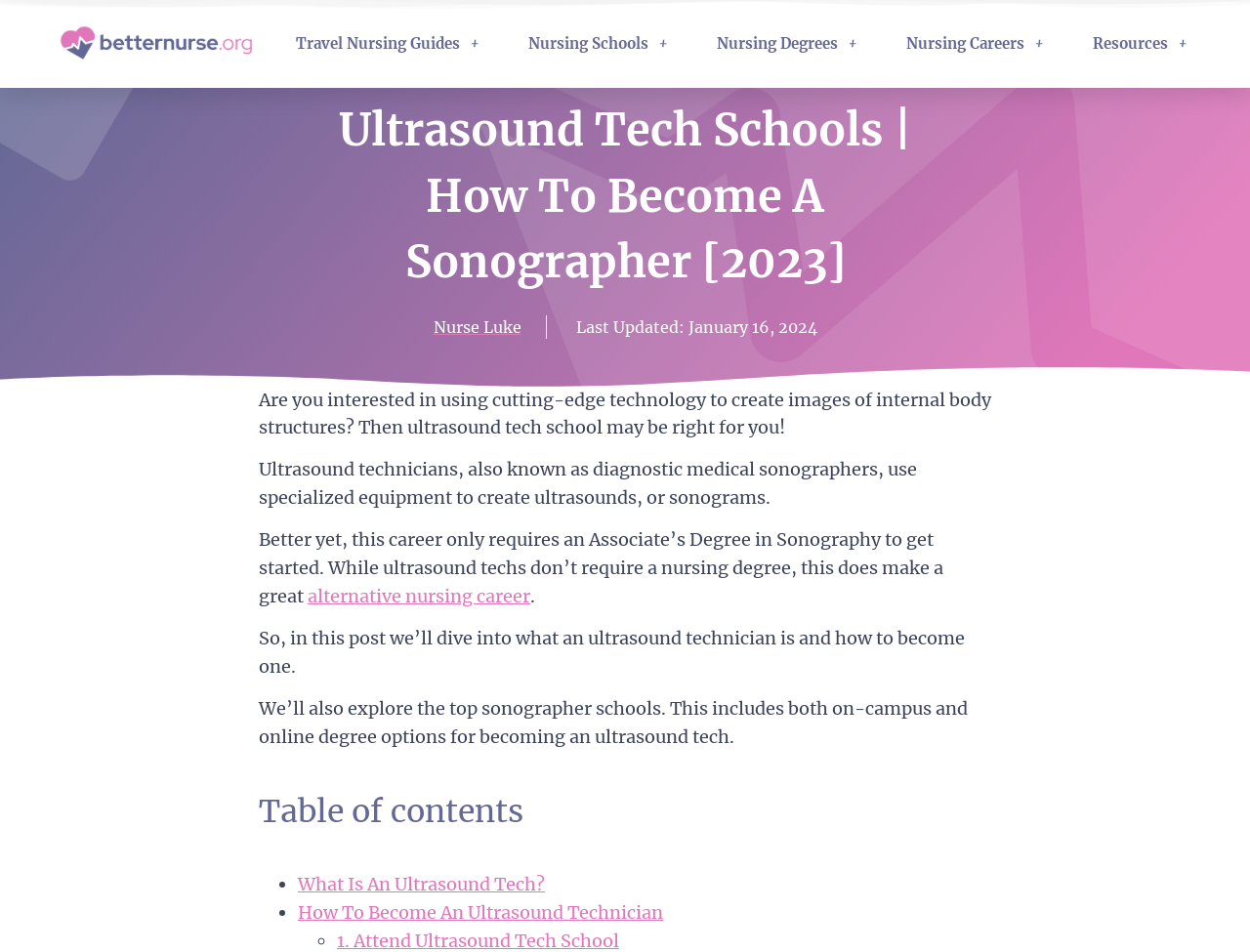Please find the bounding box coordinates in the format (top-left x, top-left y, bottom-right x, bottom-right y) for the given element description. Ensure the coordinates are floating point numbers between 0 and 1. Description: Nursing Careers

[0.725, 0.0, 0.835, 0.092]